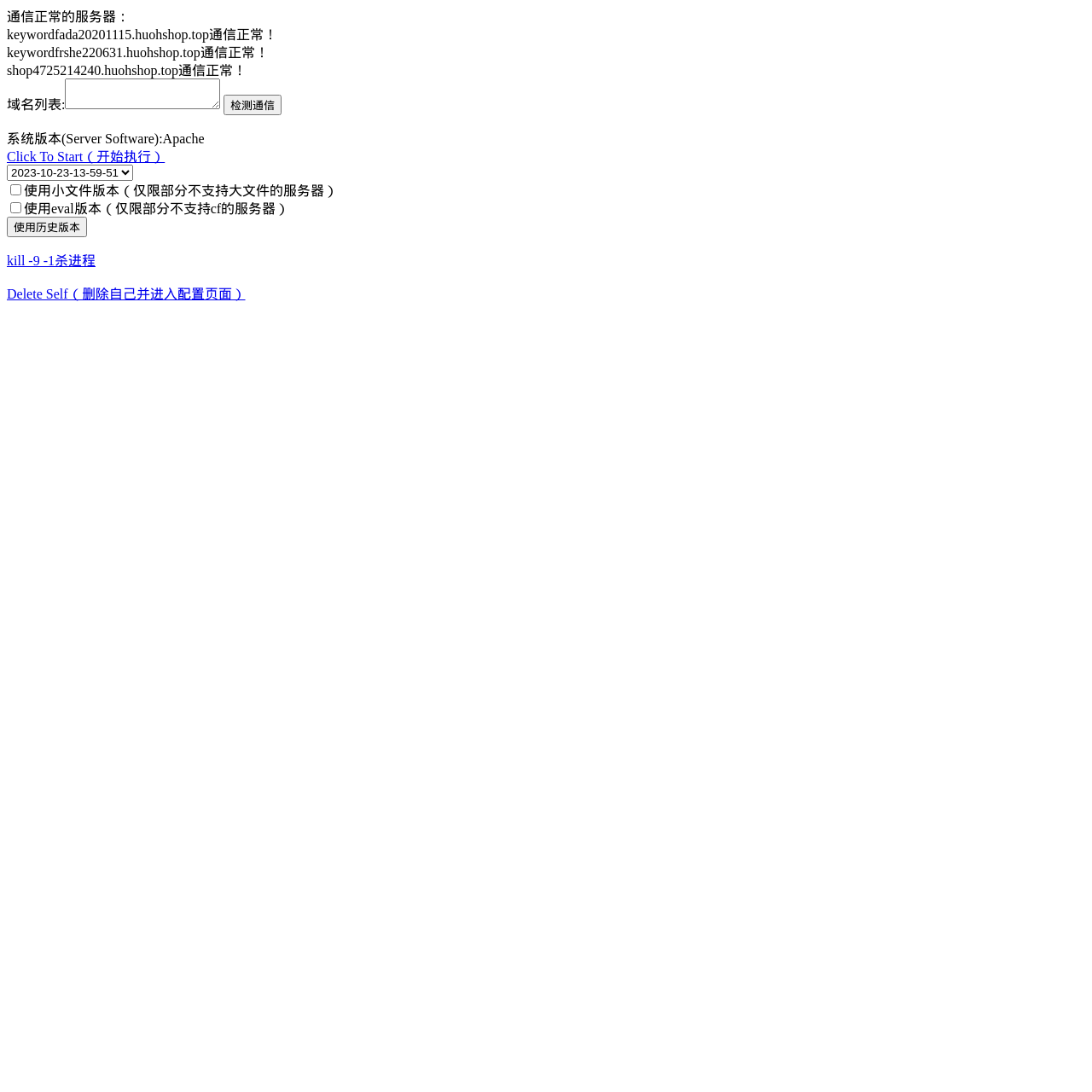Carefully examine the image and provide an in-depth answer to the question: What is the function of the 'Delete Self（删除自己并进入配置页面）' link?

I inferred the function of the link by its label 'Delete Self（删除自己并进入配置页面）' which suggests that clicking this link will delete the current entity and redirect to a configuration page.